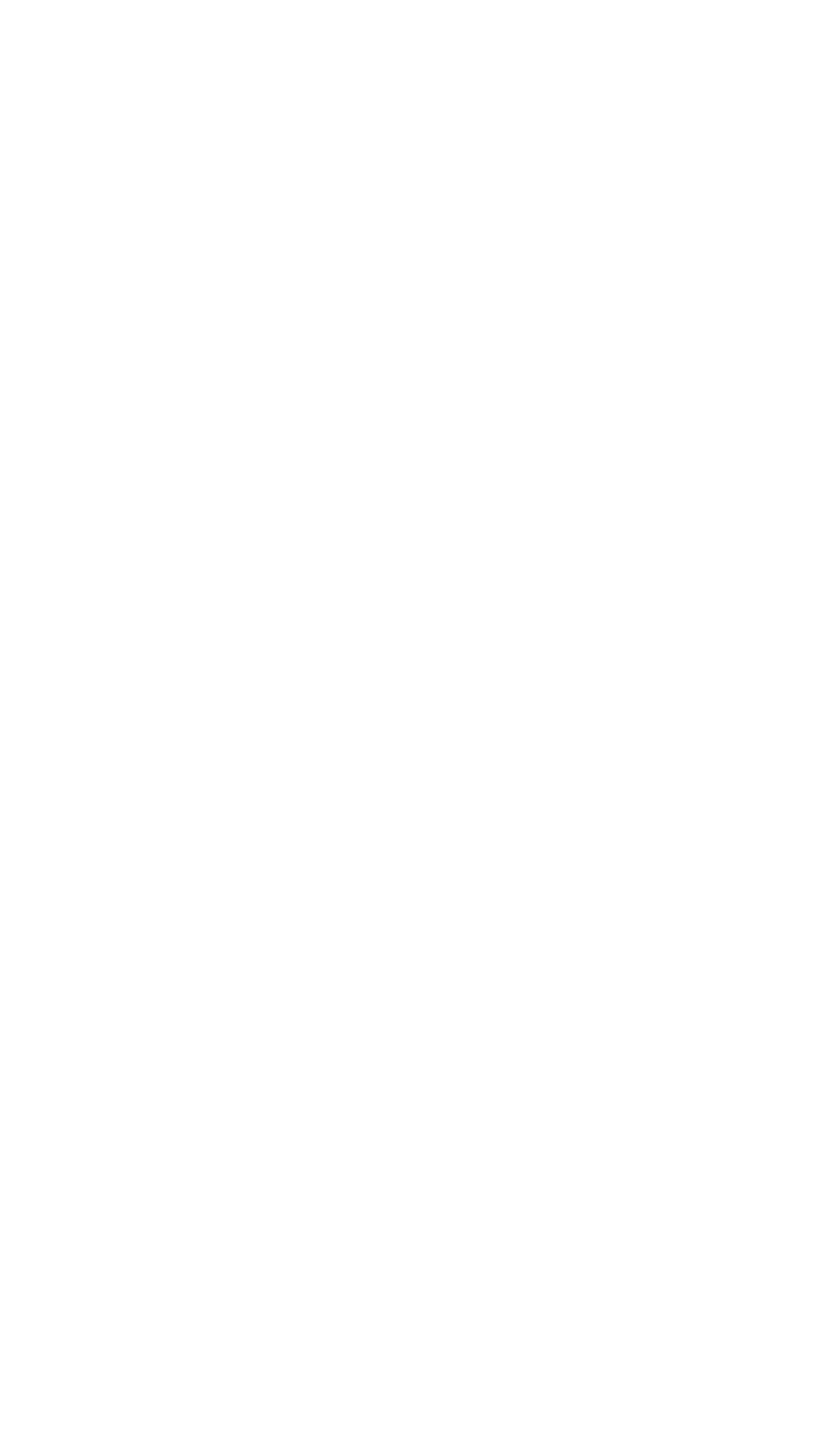Where can I find more information about Easytrip, NLEX, CAVITEX, and CALAX?
Please answer using one word or phrase, based on the screenshot.

Official FB pages